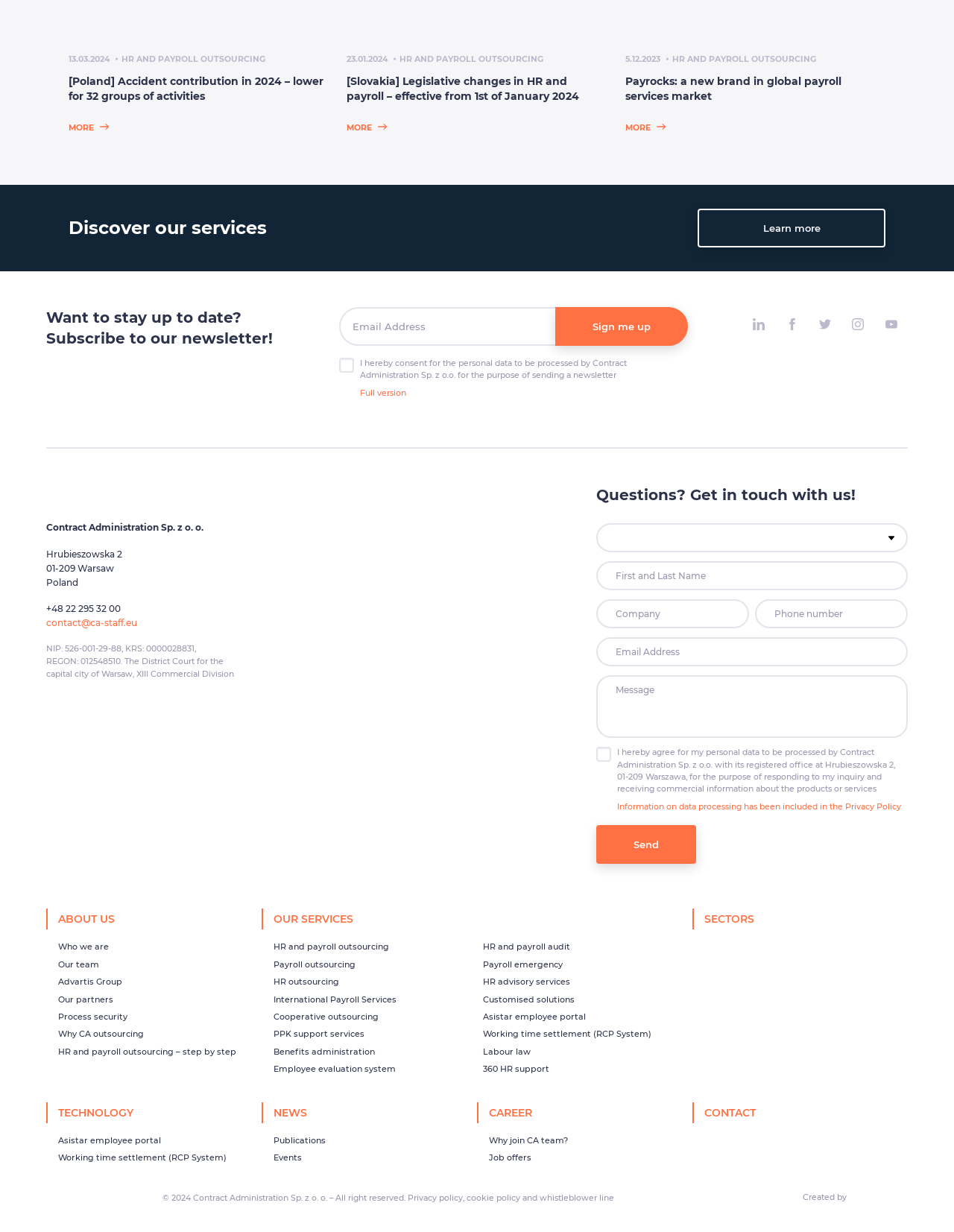Refer to the image and provide a thorough answer to this question:
What is the date of the first news article?

I found the date of the first news article by looking at the top section of the webpage, where it lists several news articles. The first article has a date of 13.03.2024.